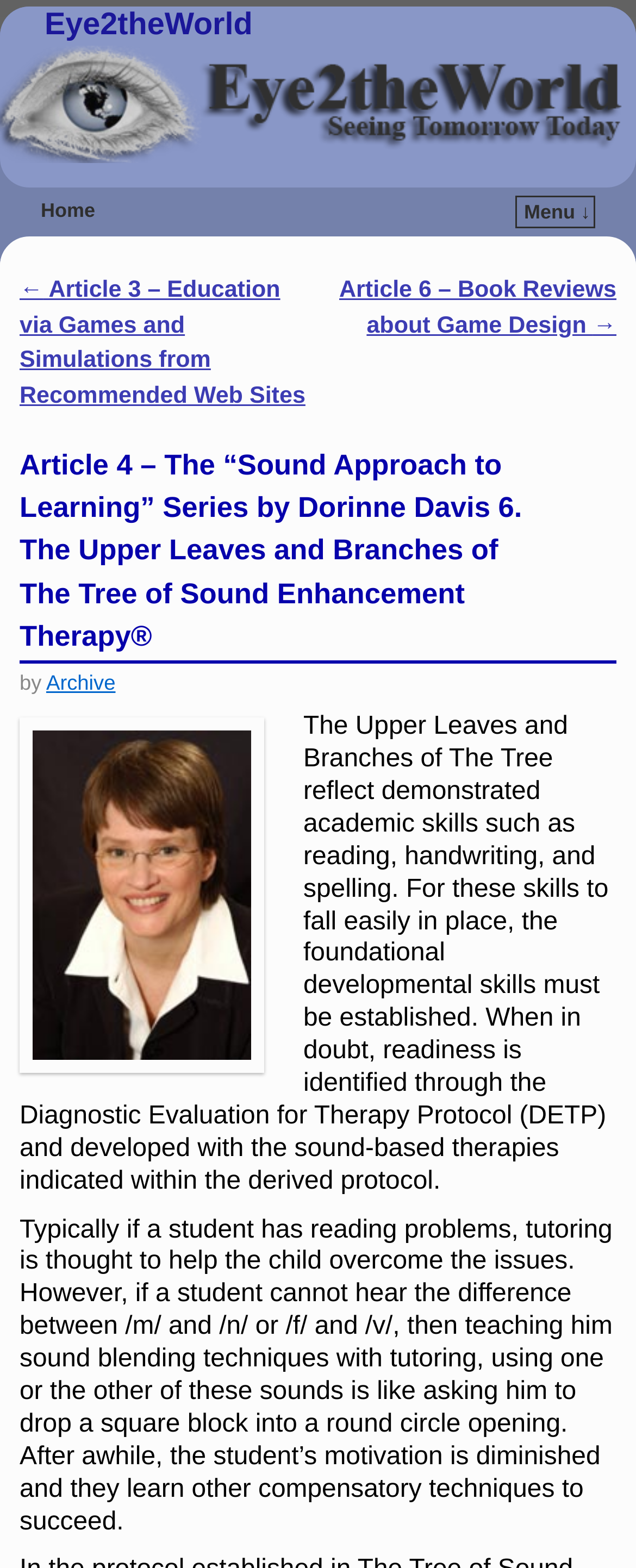Examine the image carefully and respond to the question with a detailed answer: 
What is the name of the website?

The name of the website can be found in the top-left corner of the webpage, where it says 'Eye2theWorld' in a heading element.